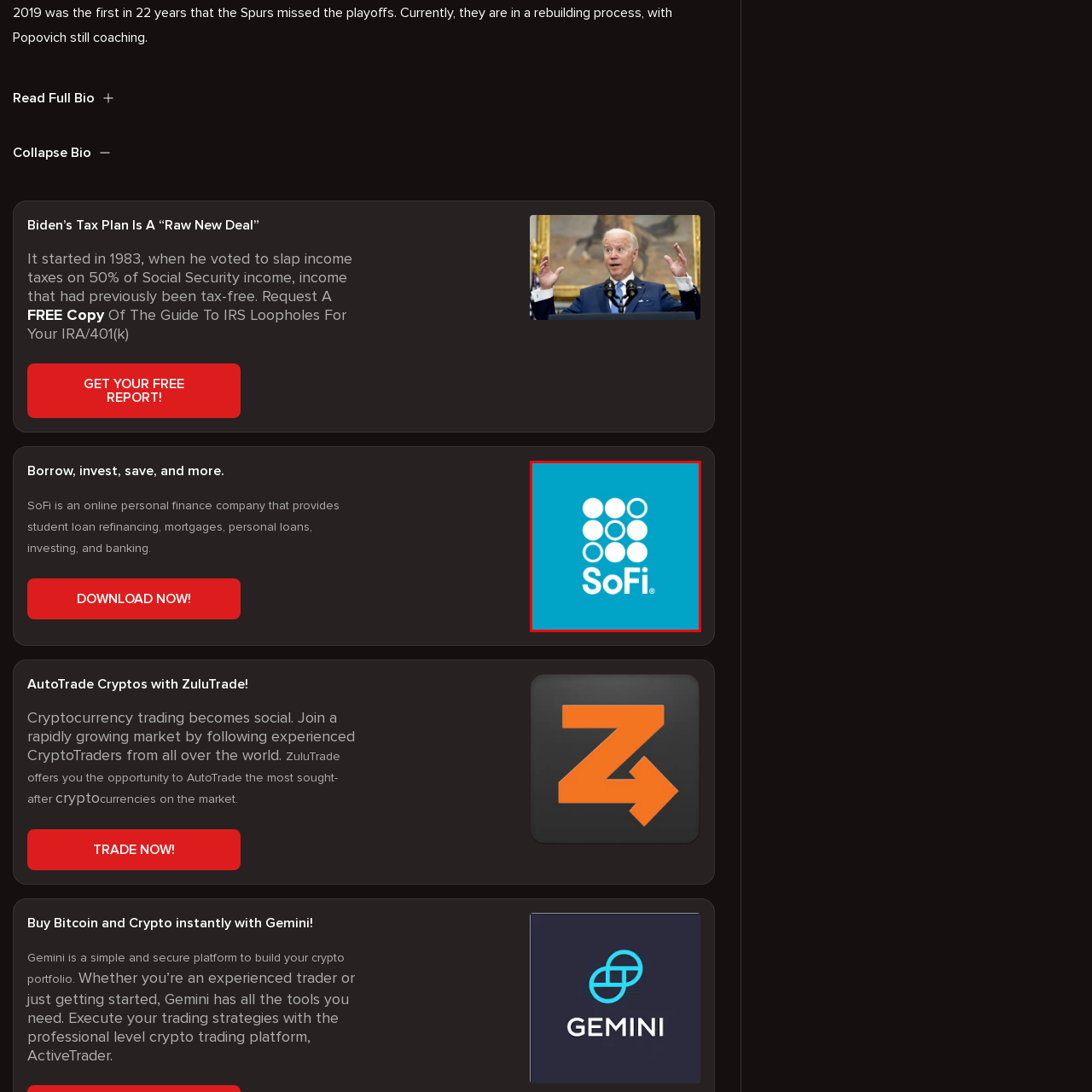What is one of the financial services offered by SoFi?
Pay attention to the segment of the image within the red bounding box and offer a detailed answer to the question.

According to the caption, SoFi specializes in a broad range of financial services, including student loan refinancing, which is one of the services mentioned.